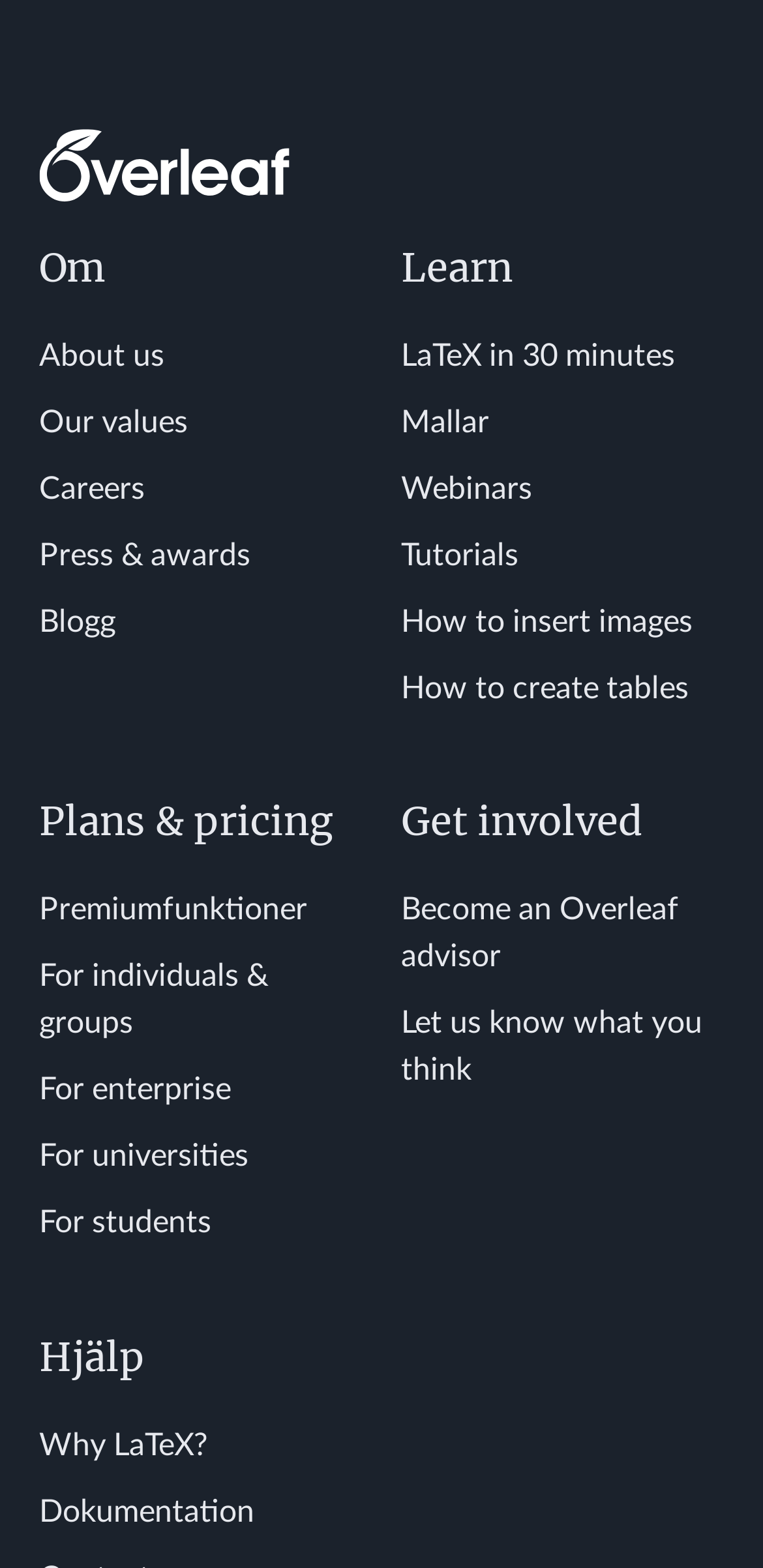Please specify the bounding box coordinates for the clickable region that will help you carry out the instruction: "Learn LaTeX in 30 minutes".

[0.526, 0.216, 0.885, 0.236]